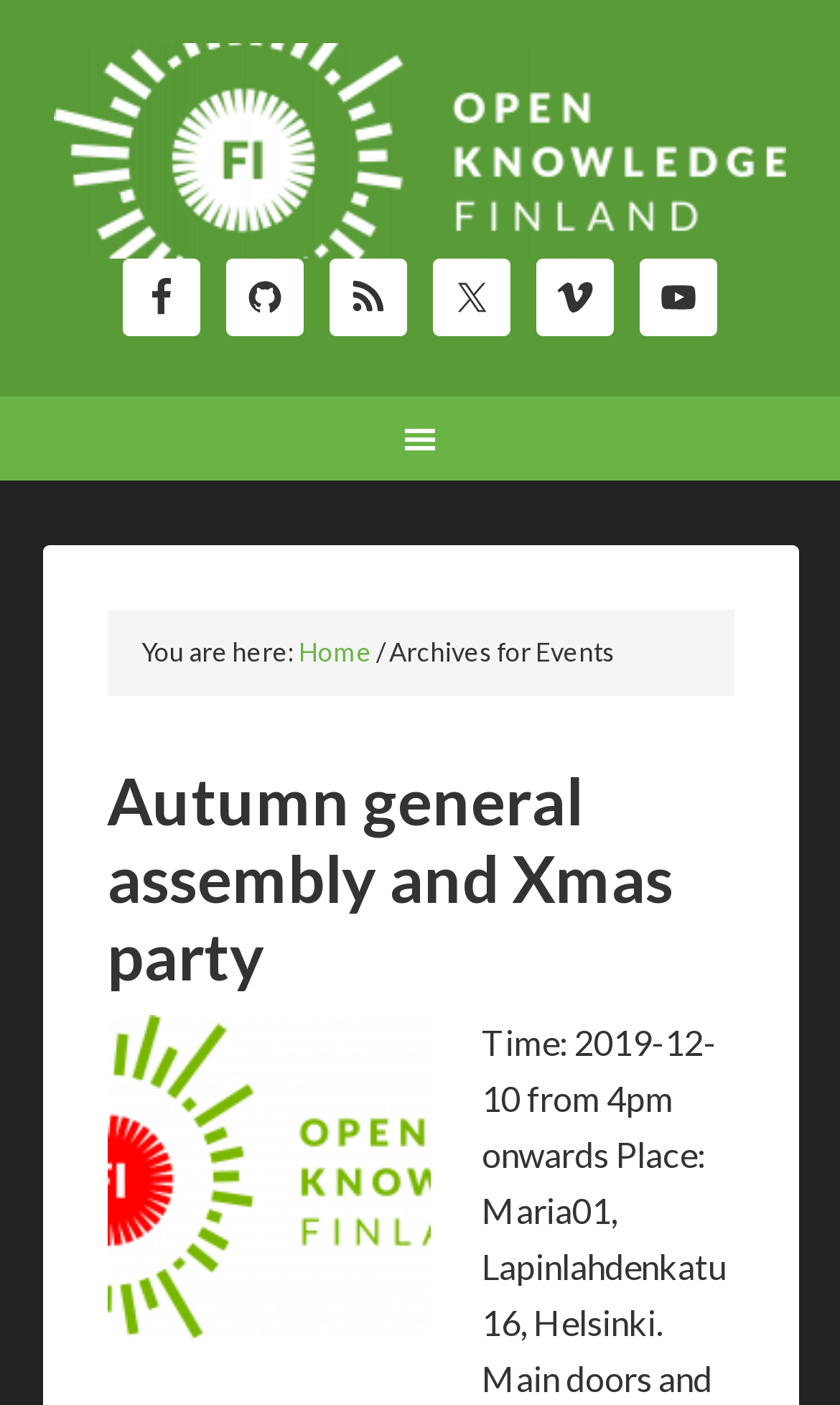Use the information in the screenshot to answer the question comprehensively: How many navigation links are there in the main navigation?

I counted the number of navigation links by looking at the main navigation section, which has links to 'Home' and 'Archives for Events'.